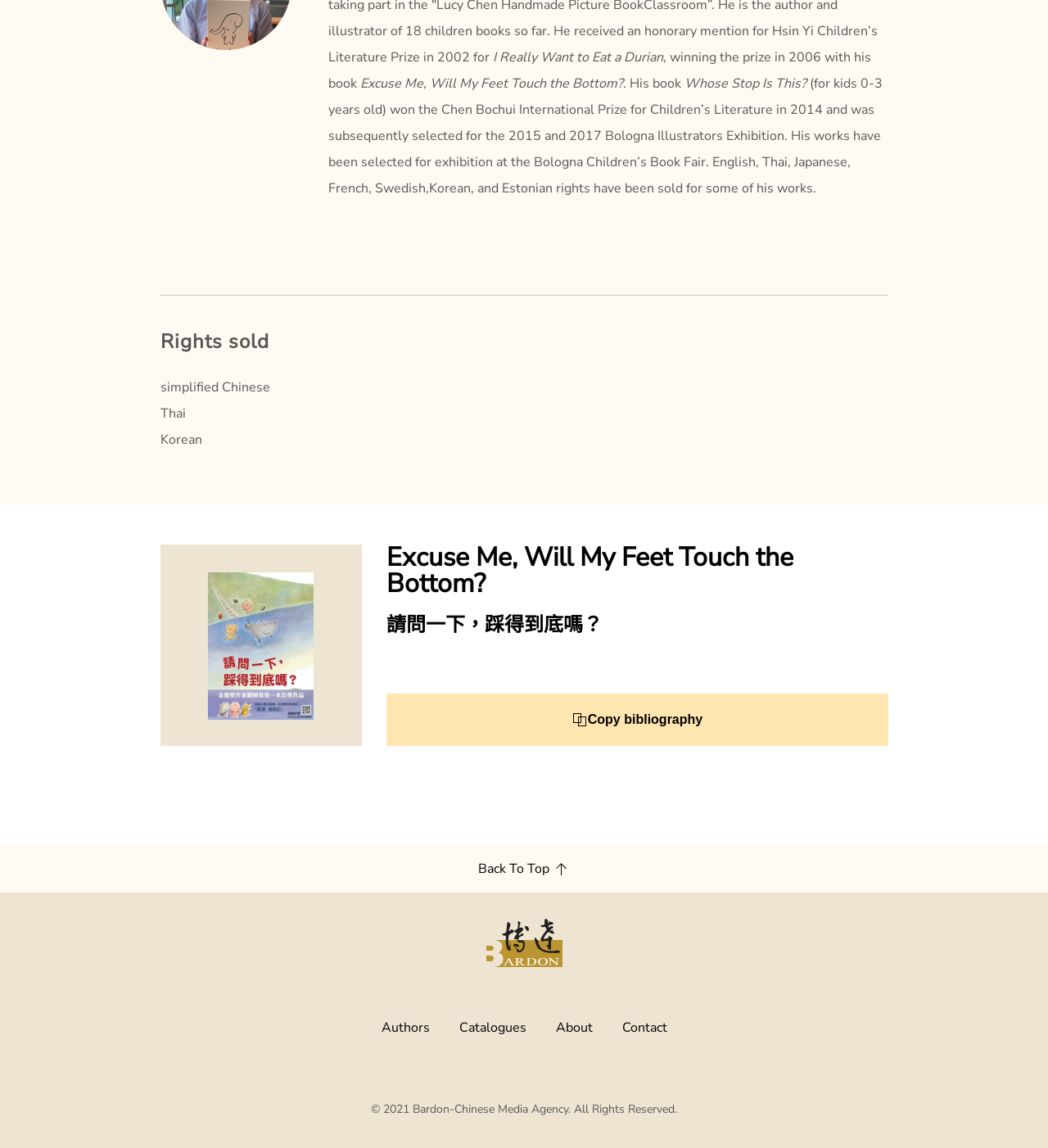What is the title of the book that won the prize in 2006?
From the screenshot, supply a one-word or short-phrase answer.

I Really Want to Eat a Durian